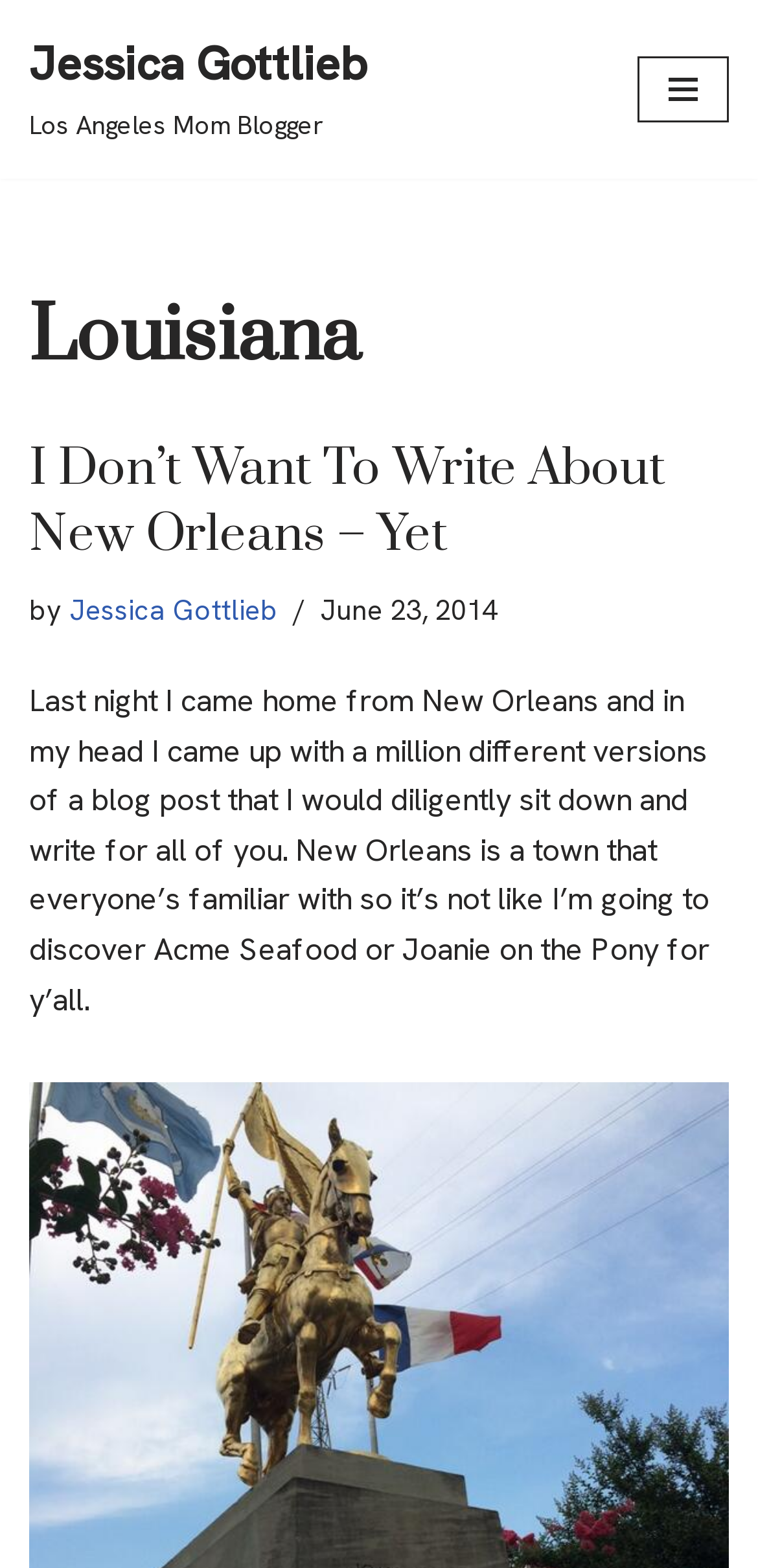Please respond to the question using a single word or phrase:
What is the title of the blog post?

I Don’t Want To Write About New Orleans – Yet